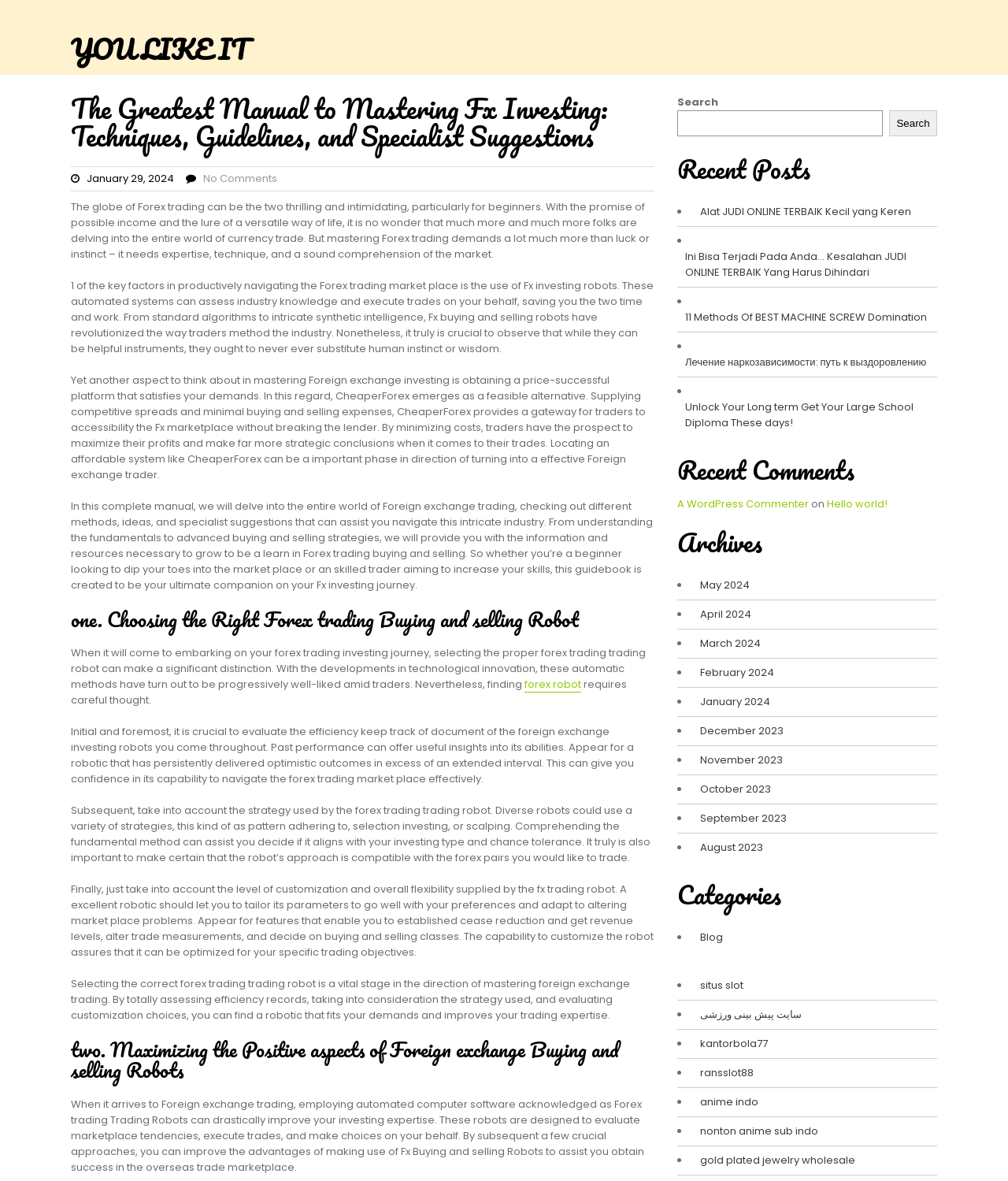Please provide a one-word or phrase answer to the question: 
What is the purpose of Forex trading robots?

To analyze market data and execute trades